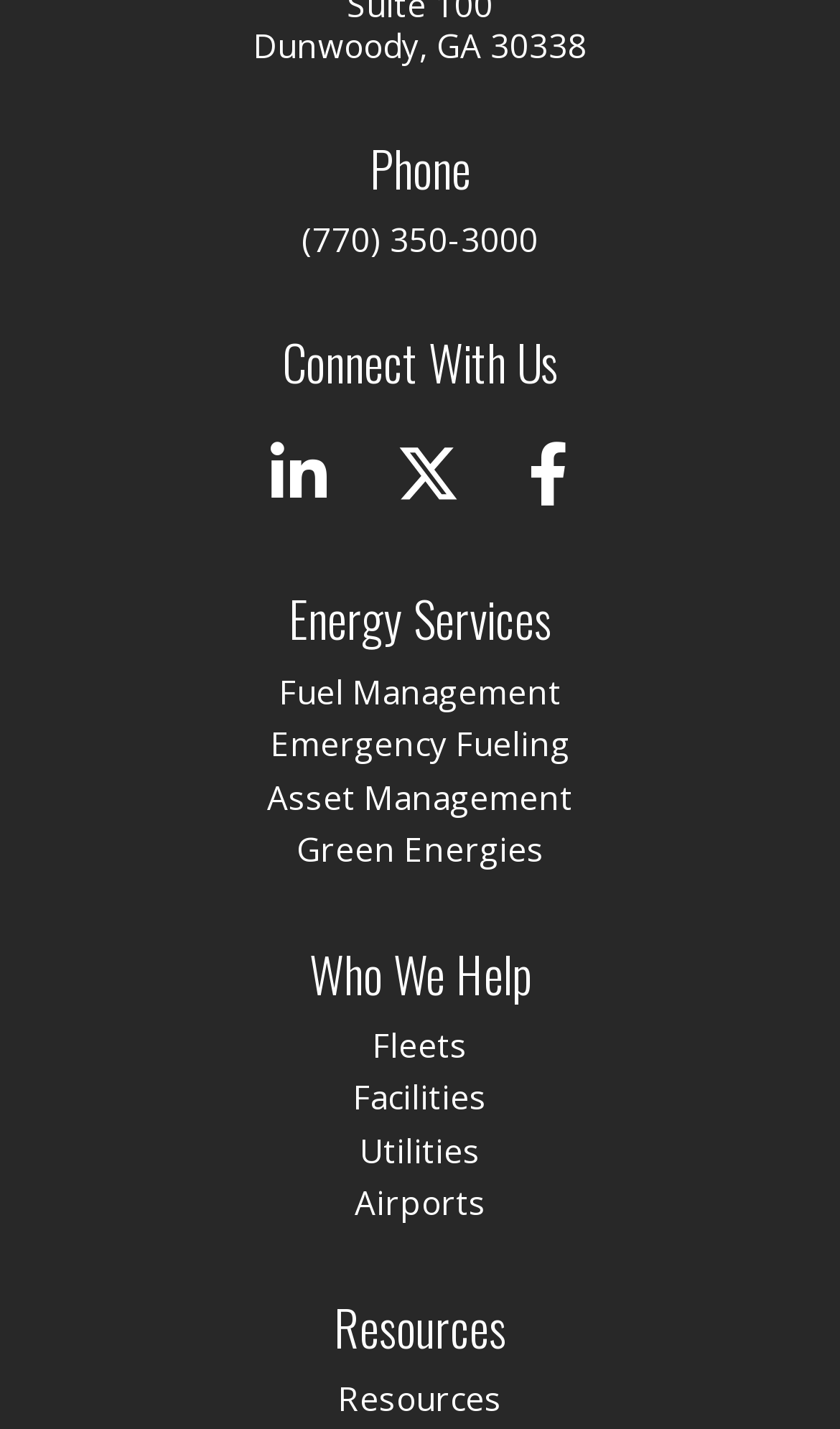Bounding box coordinates are specified in the format (top-left x, top-left y, bottom-right x, bottom-right y). All values are floating point numbers bounded between 0 and 1. Please provide the bounding box coordinate of the region this sentence describes: Asset Management

[0.041, 0.542, 0.959, 0.573]